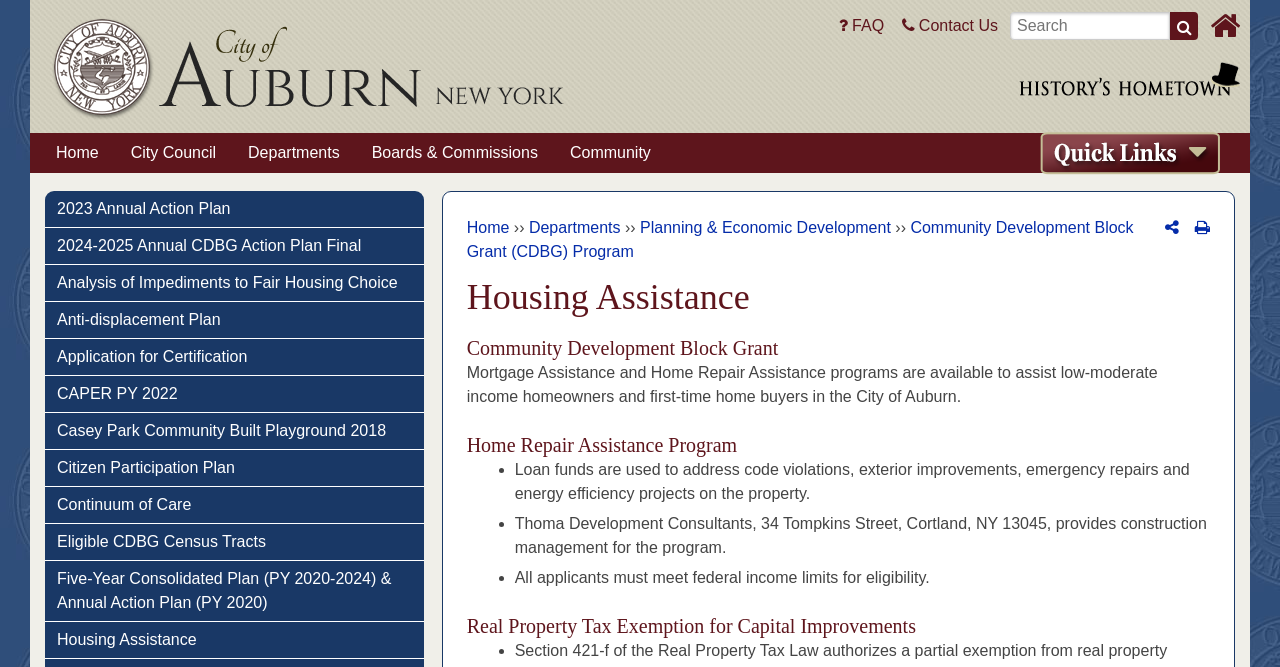Determine the bounding box coordinates for the element that should be clicked to follow this instruction: "Contact us". The coordinates should be given as four float numbers between 0 and 1, in the format [left, top, right, bottom].

[0.705, 0.025, 0.78, 0.051]